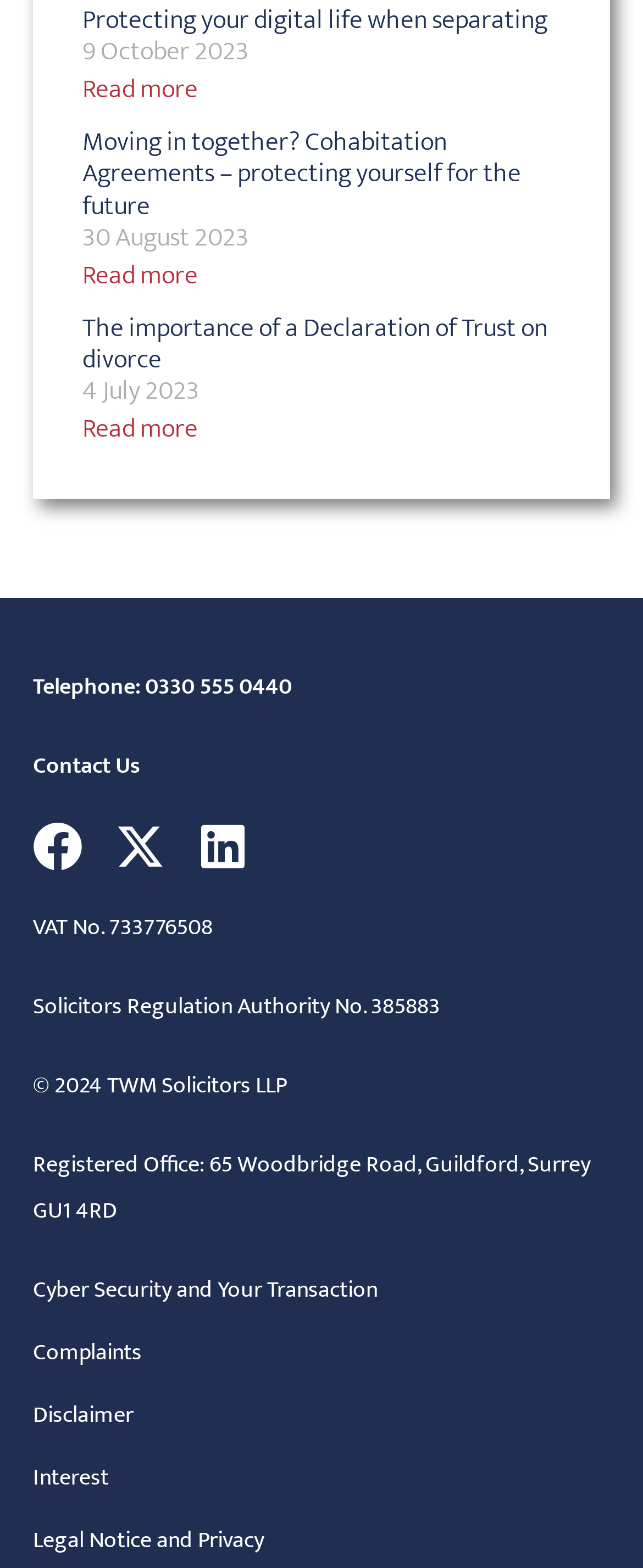Bounding box coordinates are specified in the format (top-left x, top-left y, bottom-right x, bottom-right y). All values are floating point numbers bounded between 0 and 1. Please provide the bounding box coordinate of the region this sentence describes: Legal Notice and Privacy

[0.051, 0.967, 0.949, 0.997]